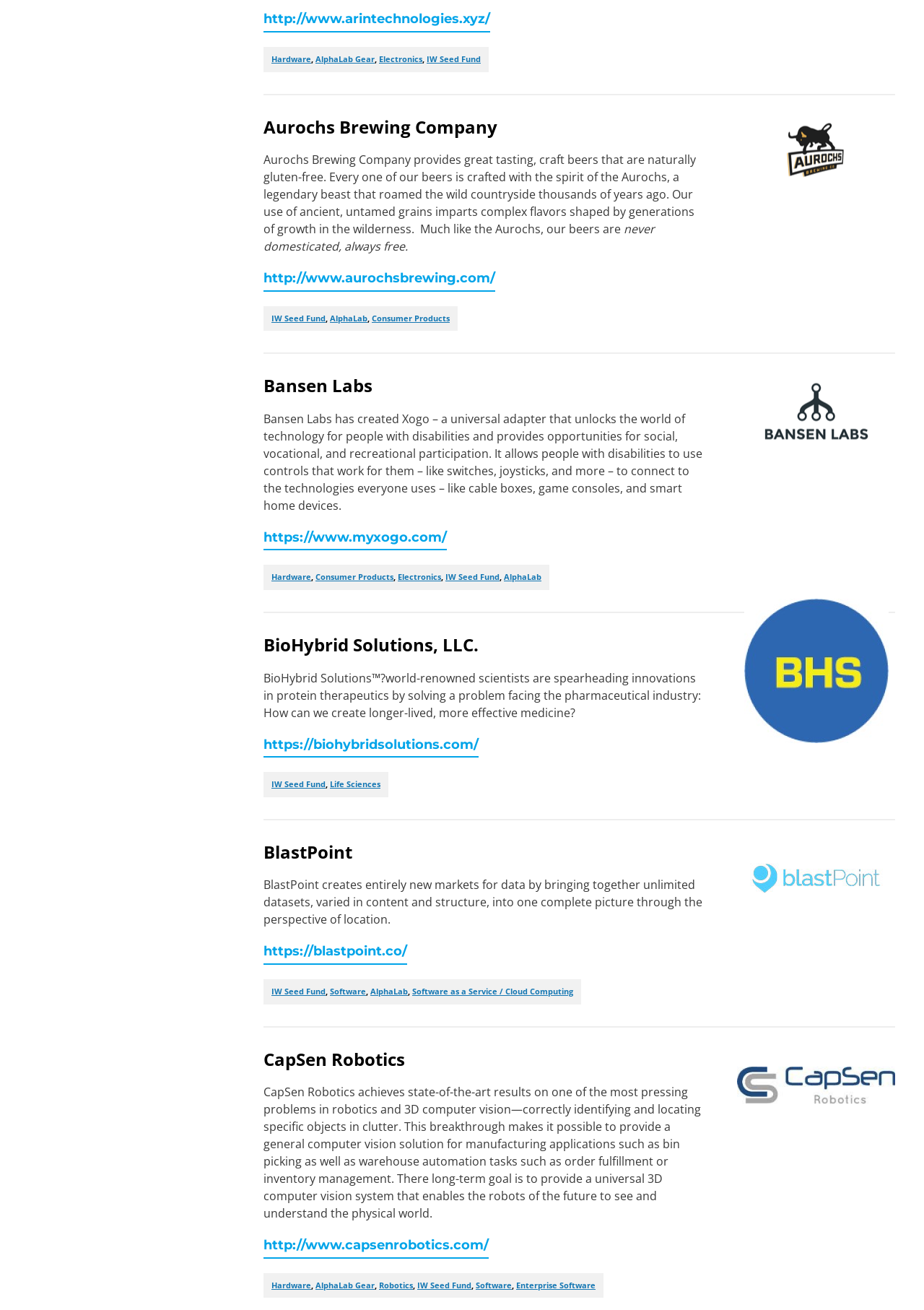Locate the bounding box coordinates of the area you need to click to fulfill this instruction: 'Explore BioHybrid Solutions, LLC.'. The coordinates must be in the form of four float numbers ranging from 0 to 1: [left, top, right, bottom].

[0.285, 0.562, 0.518, 0.578]